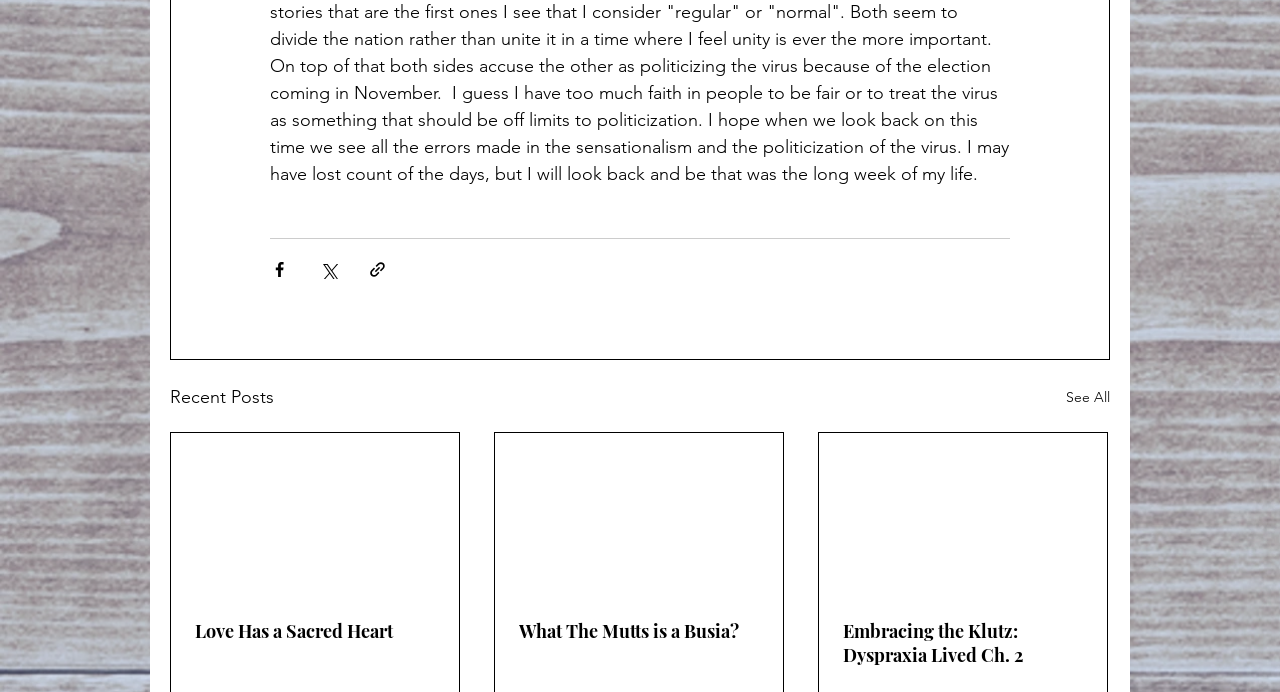Answer the question using only a single word or phrase: 
What is the theme of the posts listed under 'Recent Posts'?

Personal stories